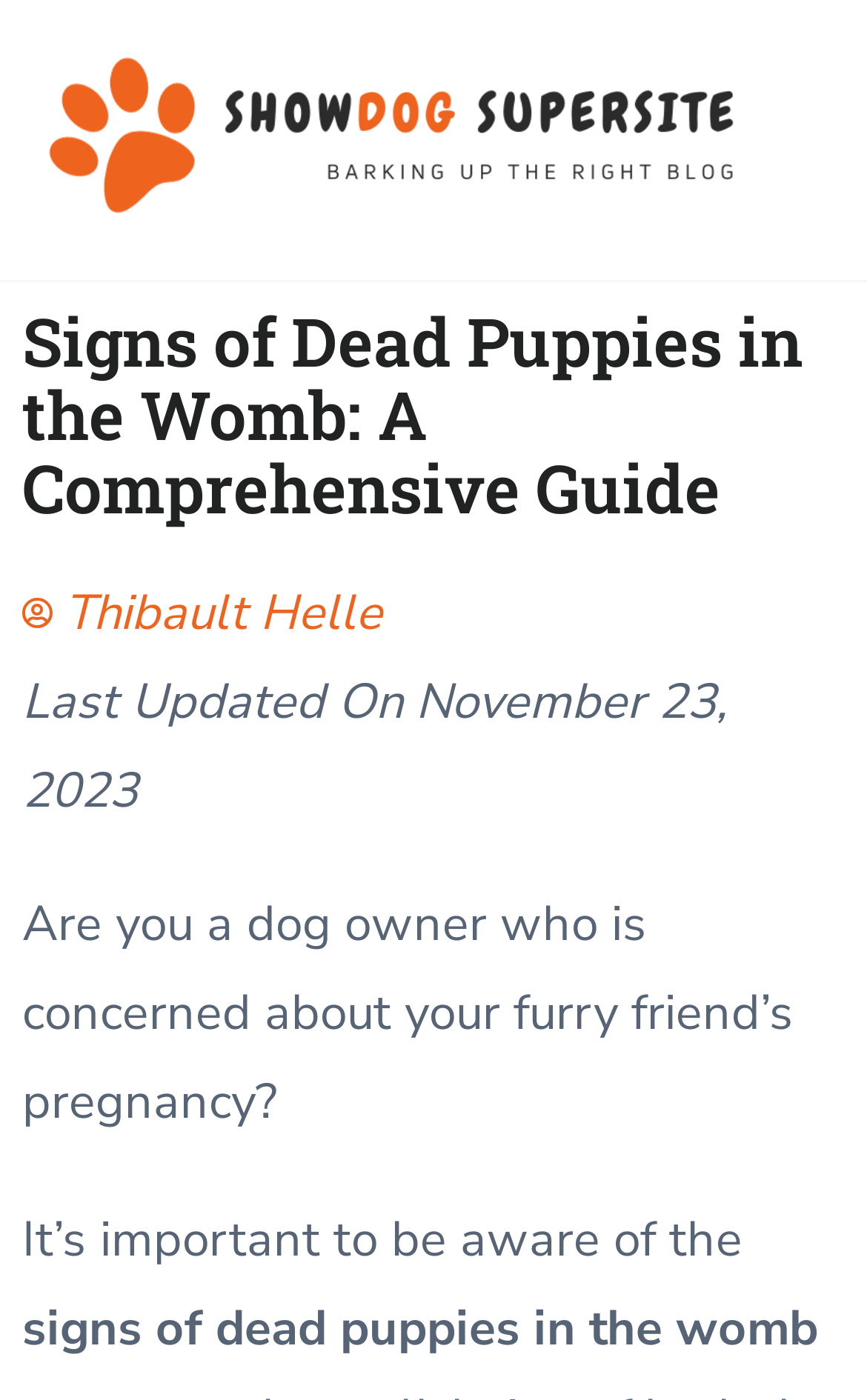Analyze the image and deliver a detailed answer to the question: What is the concern of the dog owner?

The concern of the dog owner can be inferred from the static text element 'Are you a dog owner who is concerned about your furry friend’s pregnancy?' located at the top of the webpage.